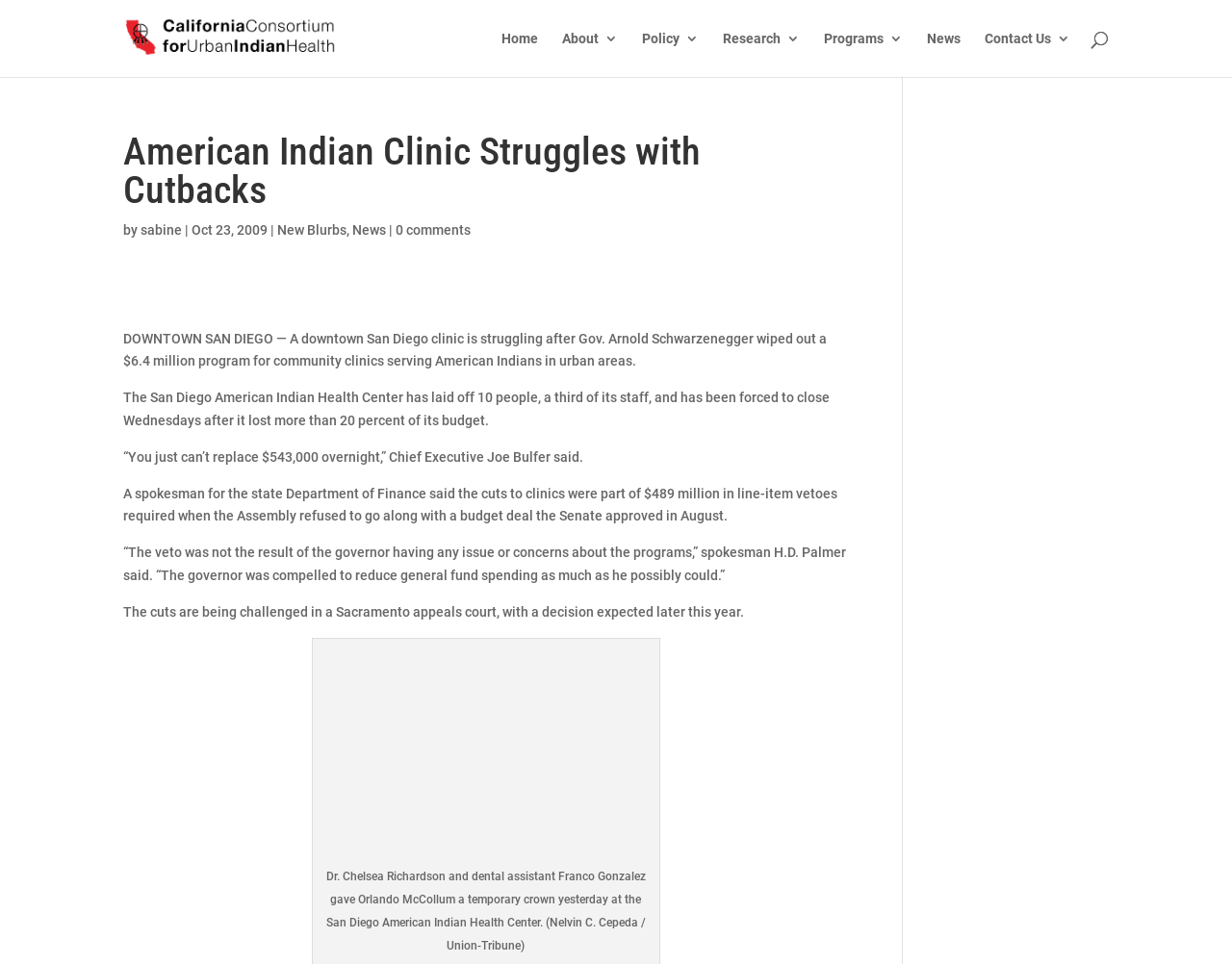From the details in the image, provide a thorough response to the question: What is the occupation of Dr. Chelsea Richardson?

I looked at the image caption and found that Dr. Chelsea Richardson is a dentist, as she is shown giving Orlando McCollum a temporary crown at the San Diego American Indian Health Center.